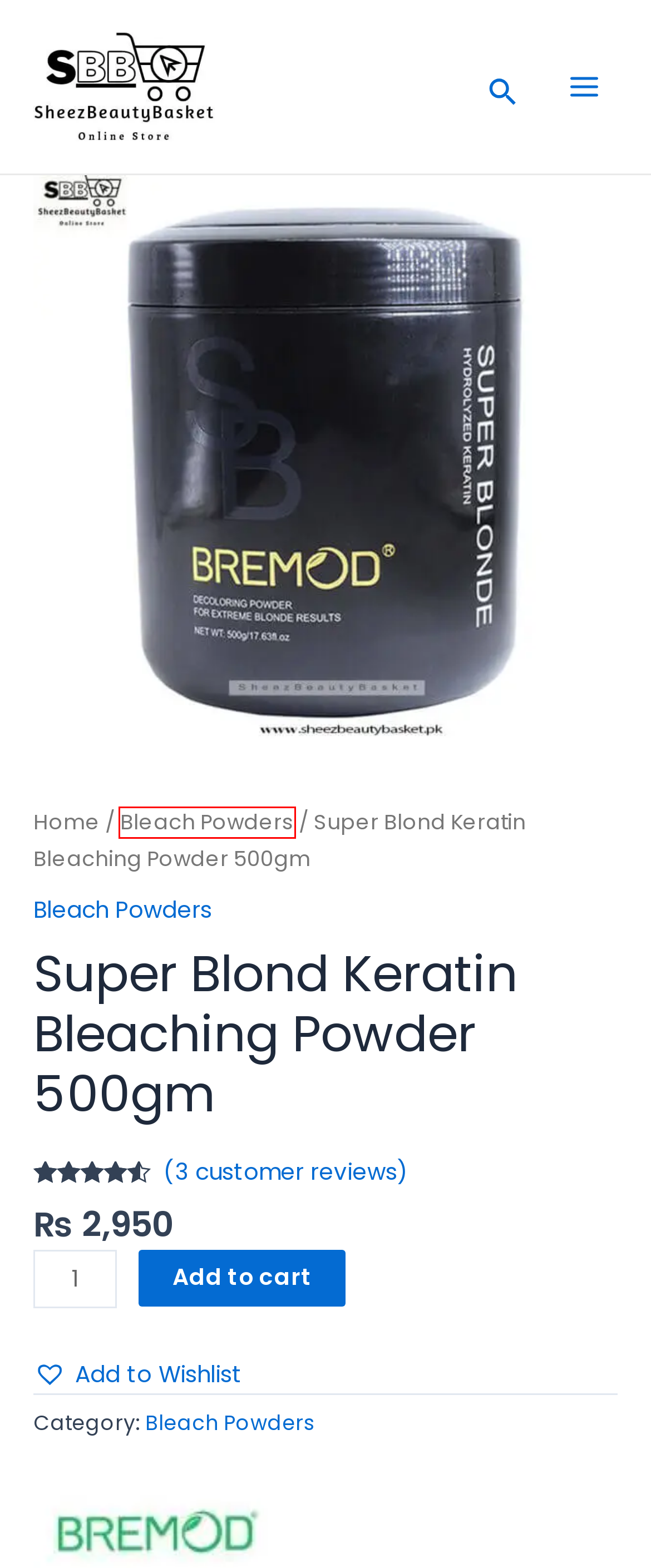You are presented with a screenshot of a webpage that includes a red bounding box around an element. Determine which webpage description best matches the page that results from clicking the element within the red bounding box. Here are the candidates:
A. Bleaching Powder Mild 500 Gms
B. Bremod Archives - Sheezbeautybasket.pk
C. Virgin Definition & Meaning - Merriam-Webster
D. Bleach Powders
E. Hair Bleaching Powder 500g : Strong
F. sheezbeautybasket.pk -Online Store
G. Bremod Damaged Hair Treatment at Home - Best Combo of 2
H. Bremod Bleaching Powder | Extraordinary Color Expression

D